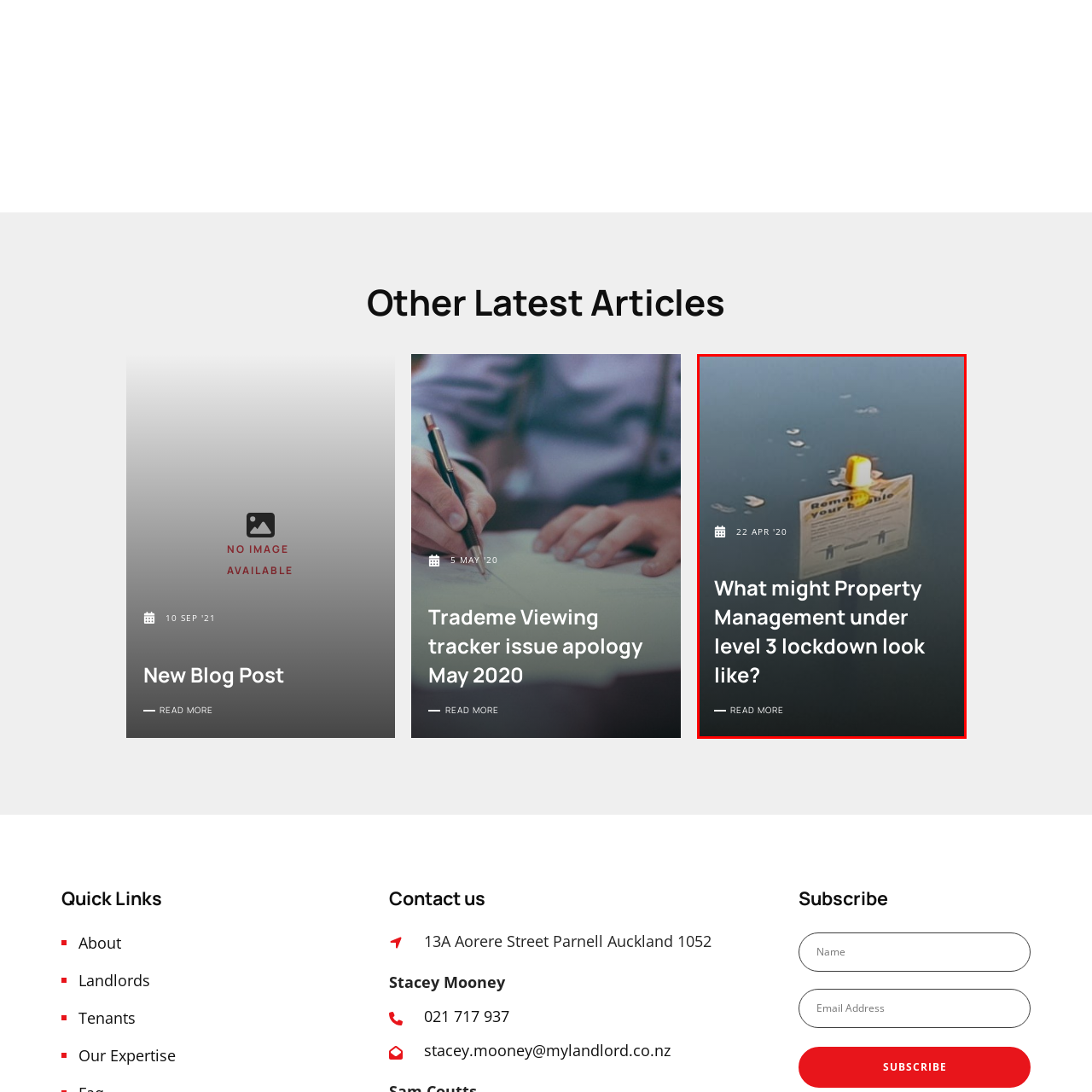Detail the features and components of the image inside the red outline.

The image, titled "What might Property Management under level 3 lockdown look like?", depicts a noticeable scene featuring a sign partially submerged in water. The sign displays the text "Remember Your Bubble," likely referencing the social distancing measures enforced during the COVID-19 pandemic. A bright yellow buoy or object can be seen atop the sign, adding a striking contrast to the muted tones of the water. This visual highlights the implications and adaptations within the property management sector during the lockdown period. Below the image, the date is noted as April 22, 2020, with a prompt to "READ MORE," inviting viewers to explore further insights on the topic.